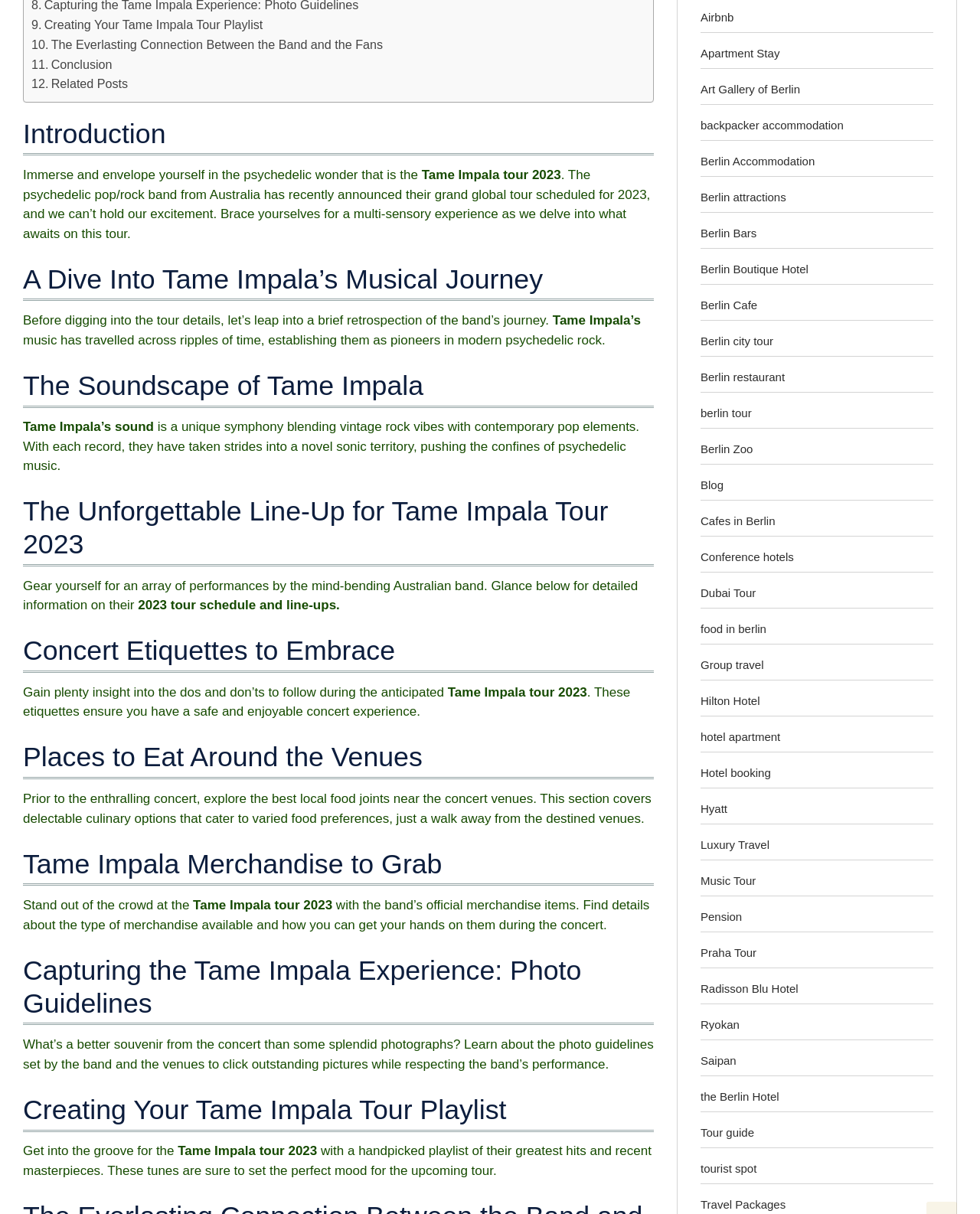Using the description: "Blog", determine the UI element's bounding box coordinates. Ensure the coordinates are in the format of four float numbers between 0 and 1, i.e., [left, top, right, bottom].

[0.715, 0.394, 0.738, 0.405]